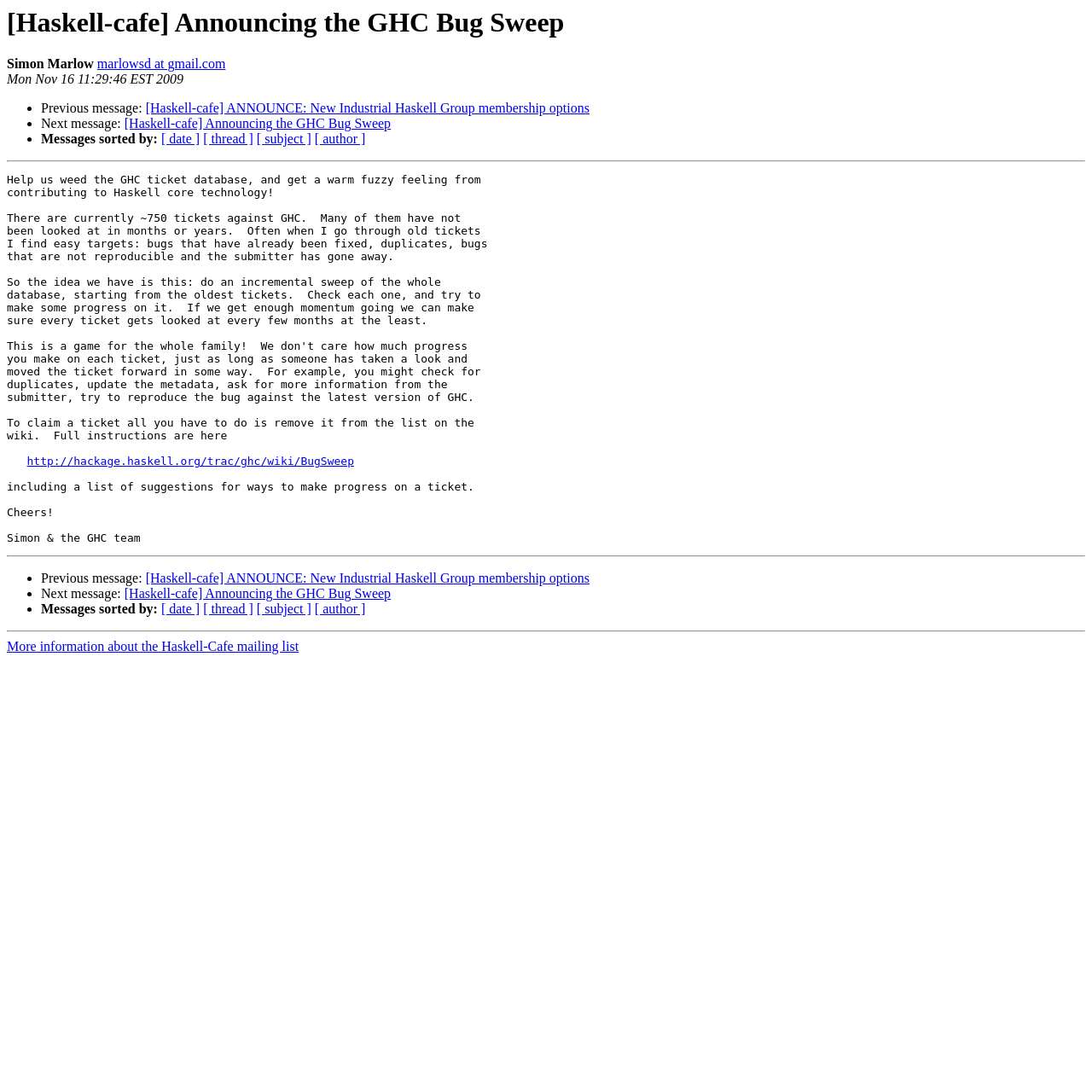Locate the UI element described by http://hackage.haskell.org/trac/ghc/wiki/BugSweep in the provided webpage screenshot. Return the bounding box coordinates in the format (top-left x, top-left y, bottom-right x, bottom-right y), ensuring all values are between 0 and 1.

[0.025, 0.417, 0.324, 0.428]